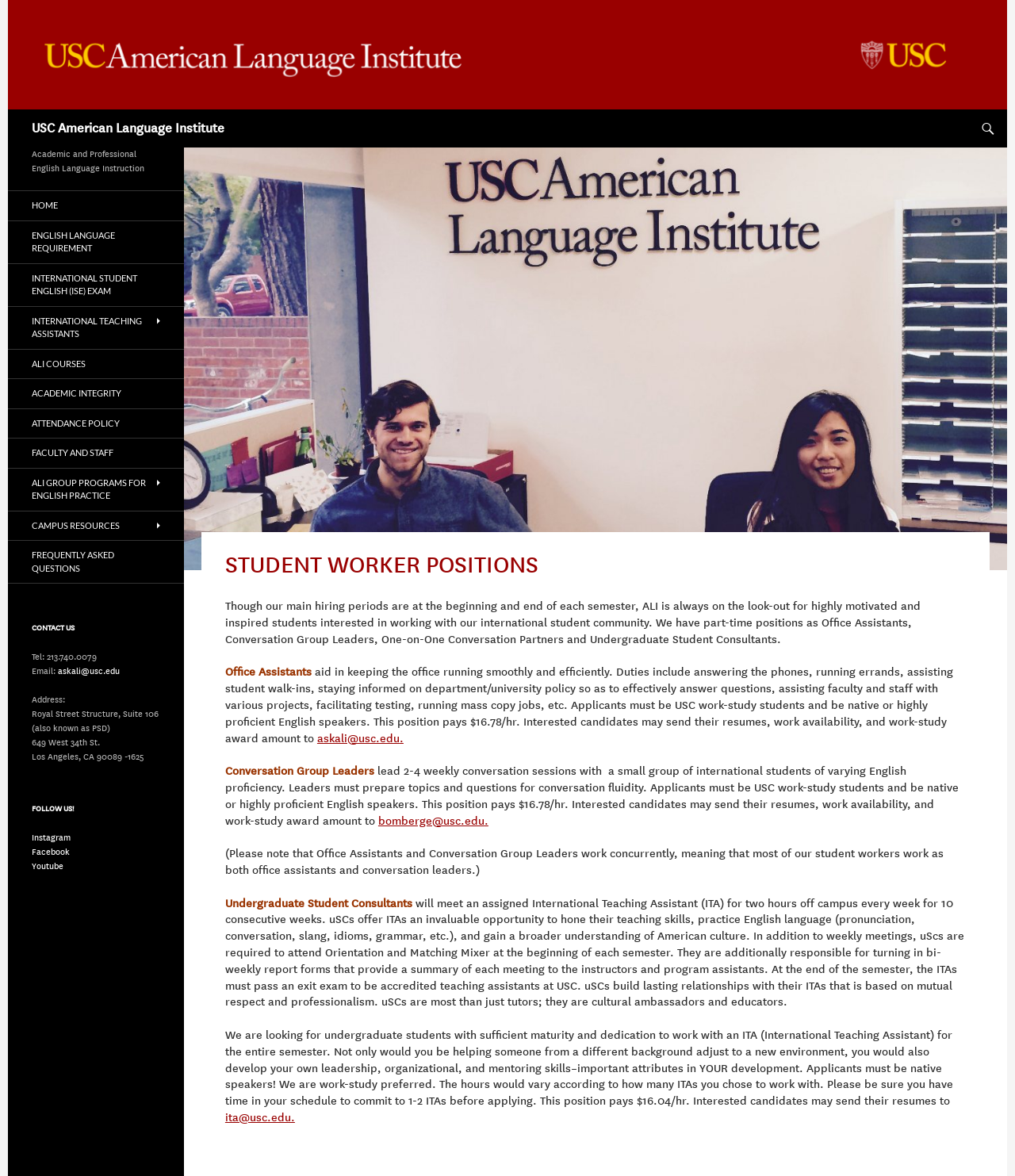Given the description "Academic Integrity", provide the bounding box coordinates of the corresponding UI element.

[0.008, 0.323, 0.181, 0.347]